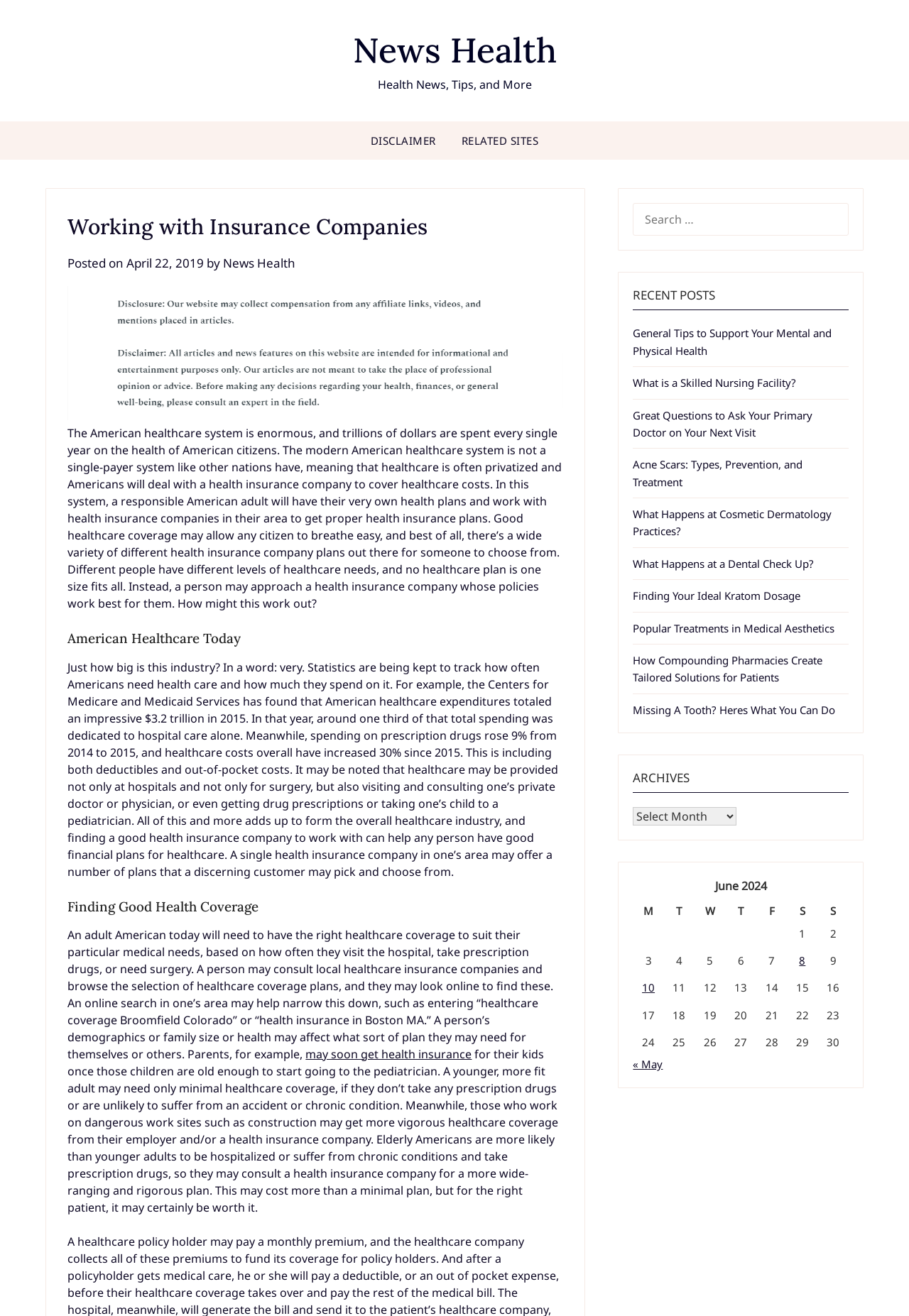Specify the bounding box coordinates of the region I need to click to perform the following instruction: "Click on a health insurance-related article". The coordinates must be four float numbers in the range of 0 to 1, i.e., [left, top, right, bottom].

[0.075, 0.478, 0.619, 0.492]